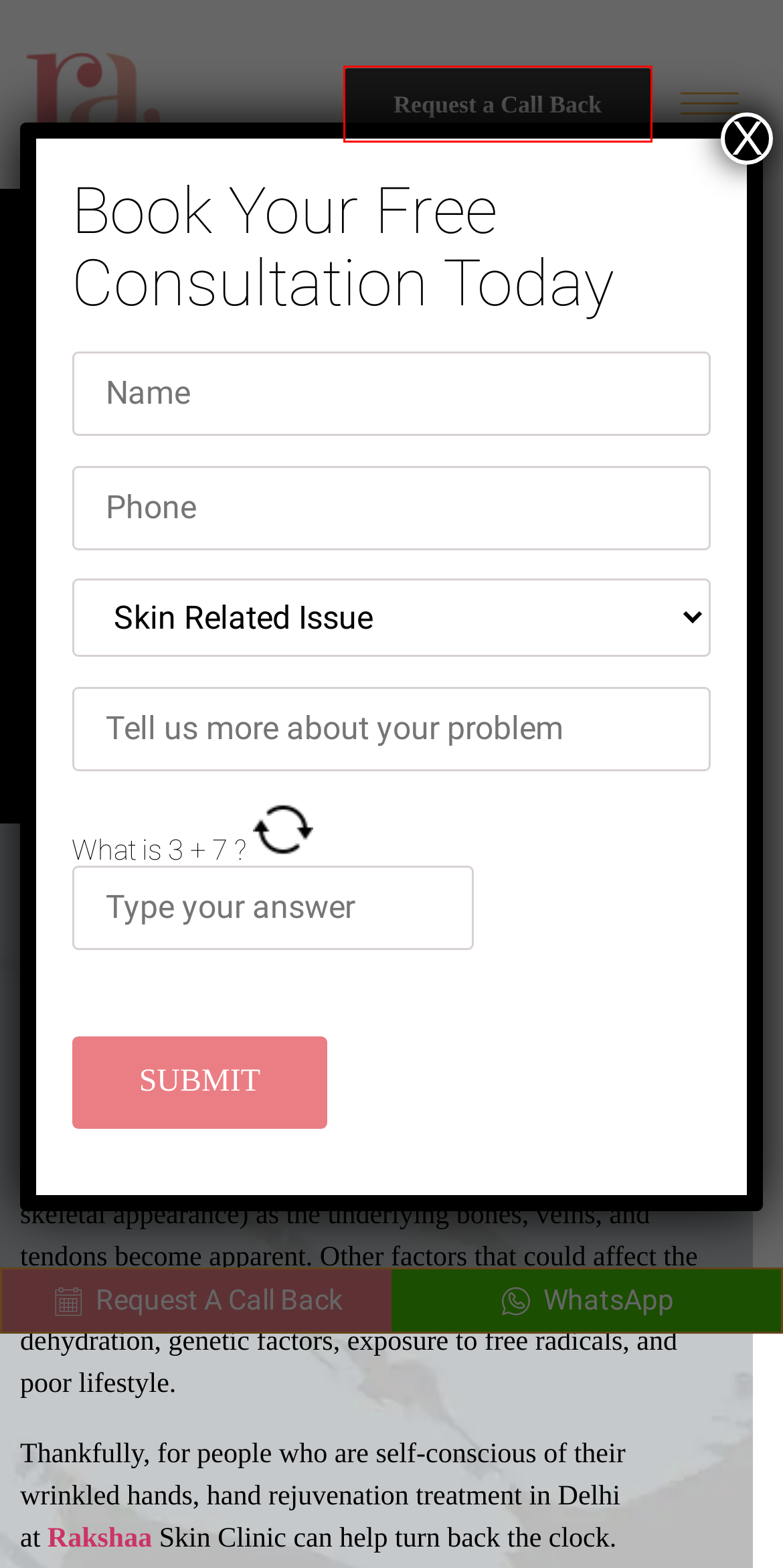Given a webpage screenshot with a red bounding box around a particular element, identify the best description of the new webpage that will appear after clicking on the element inside the red bounding box. Here are the candidates:
A. Skin Tone Improvement | Skin Doctor in Rohini
B. Anti Aging - Rakshaa Aesthetics Clinic
C. Video Testimonials | Best skin Clinic in Delhi
D. Blogs
E. Contact Us - Rakshaa Aesthetics Clinic
F. REQUEST A CALL BACK | Best dermatologist in Delhi
G. Hair Loss Treatment
H. Testimonials - Rakshaa Aesthetics Clinic

F